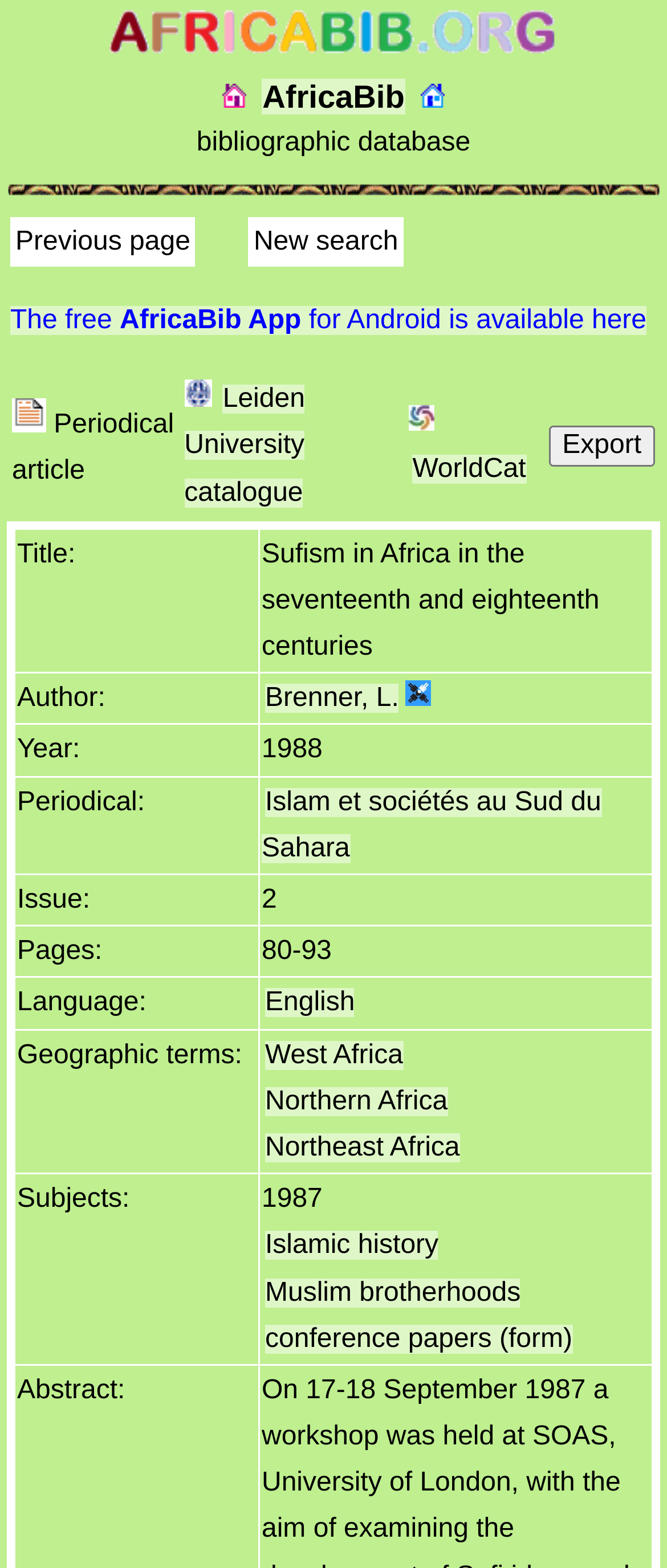Determine the bounding box for the UI element as described: "title="Export to RIS" value="Export"". The coordinates should be represented as four float numbers between 0 and 1, formatted as [left, top, right, bottom].

[0.822, 0.272, 0.982, 0.298]